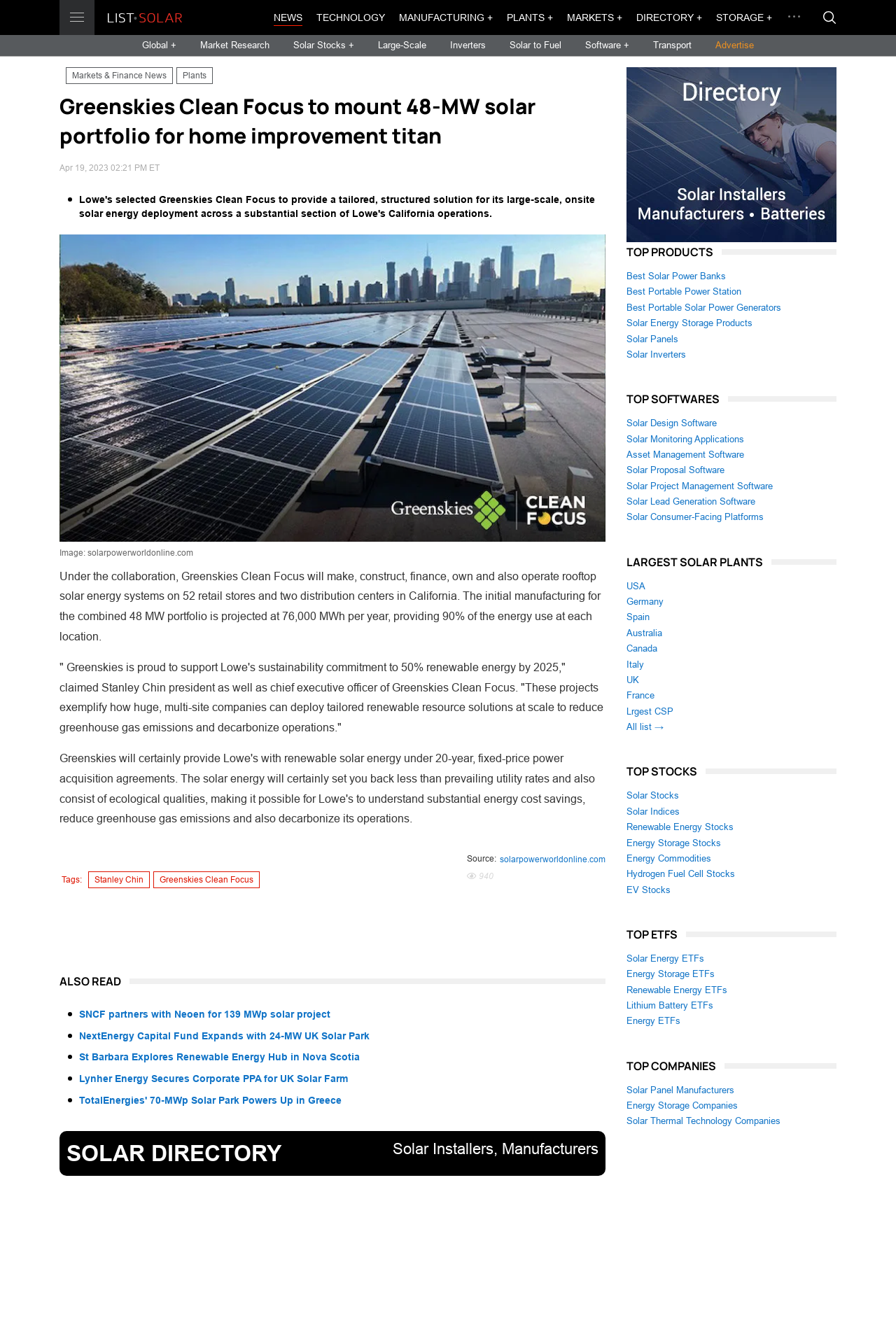Kindly determine the bounding box coordinates for the area that needs to be clicked to execute this instruction: "Read the article about Greenskies Clean Focus".

[0.066, 0.068, 0.676, 0.112]